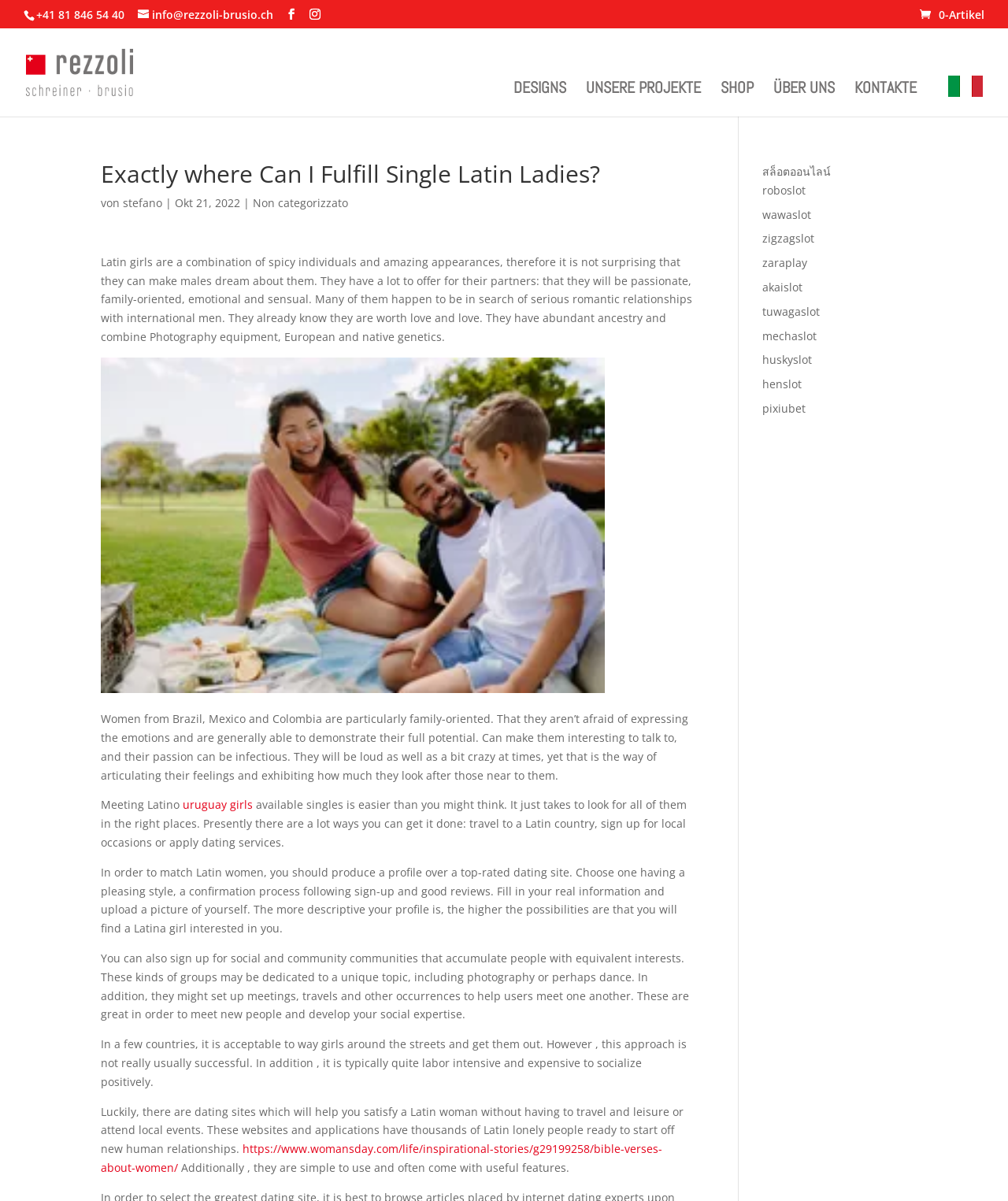Could you specify the bounding box coordinates for the clickable section to complete the following instruction: "Click the 'ÜBER UNS' link"?

[0.767, 0.068, 0.828, 0.097]